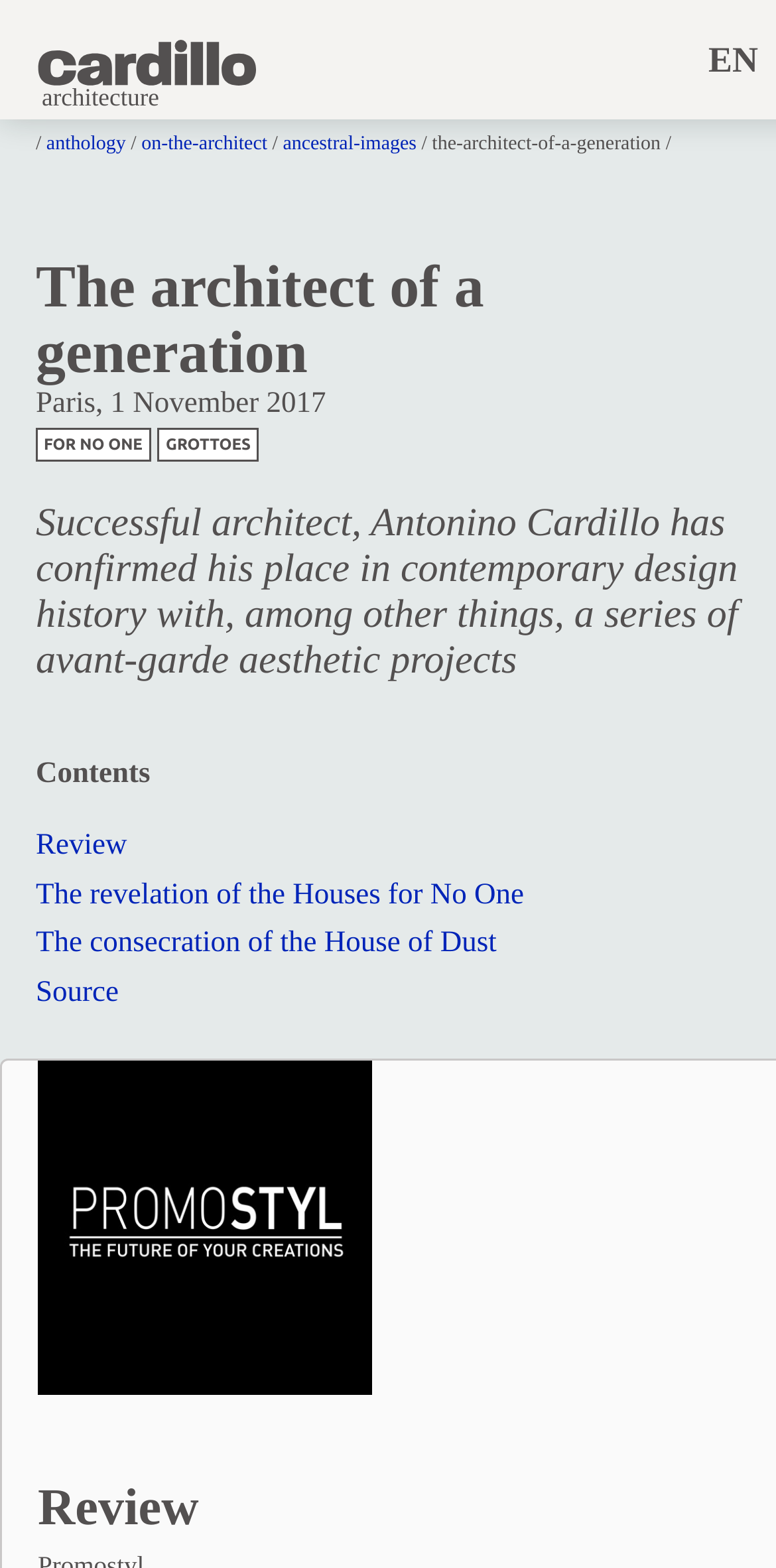Please find the bounding box coordinates (top-left x, top-left y, bottom-right x, bottom-right y) in the screenshot for the UI element described as follows: grottoes

[0.203, 0.271, 0.333, 0.292]